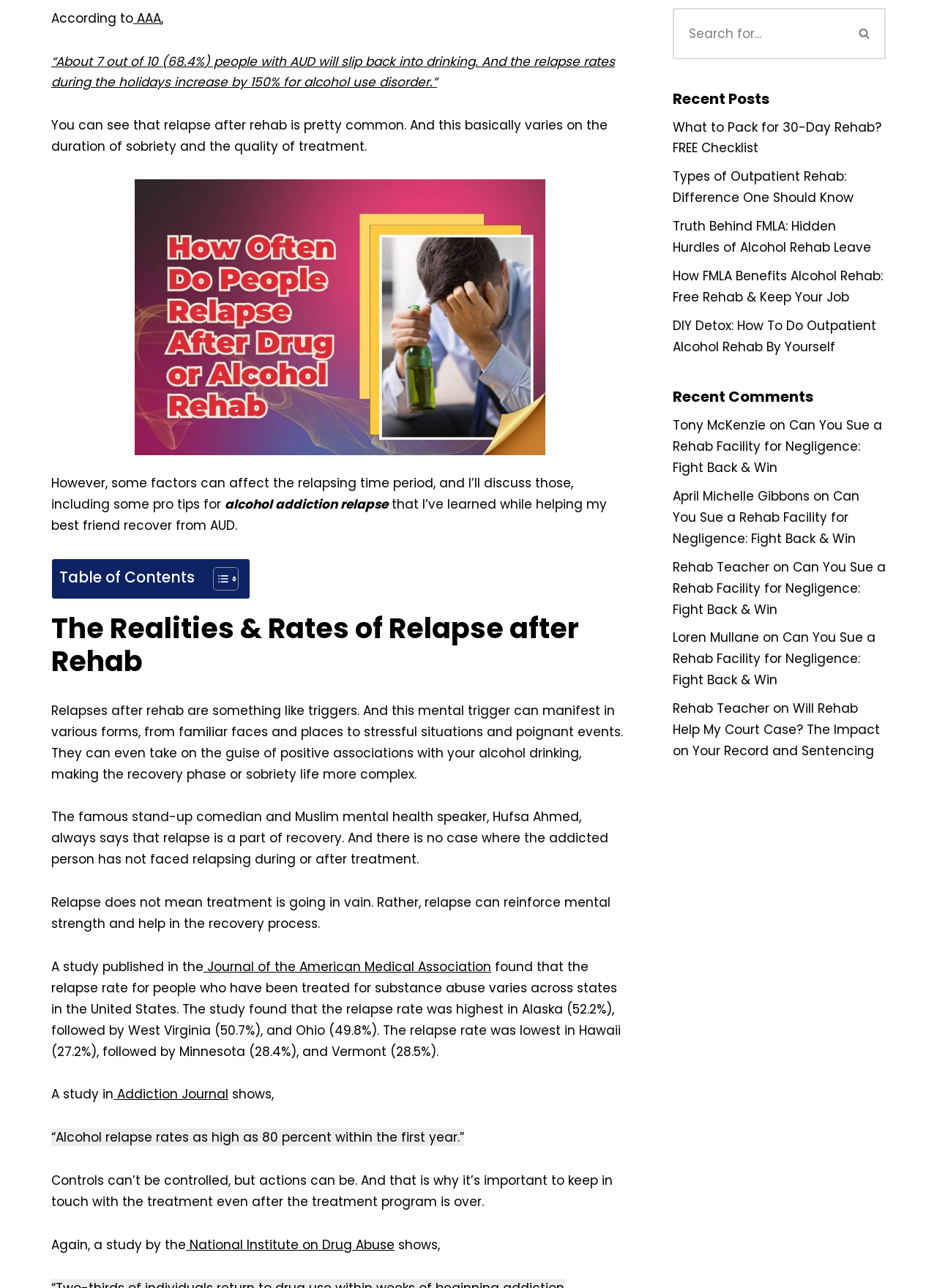Based on the element description Submit, identify the bounding box coordinates for the UI element. The coordinates should be in the format (top-left x, top-left y, bottom-right x, bottom-right y) and within the 0 to 1 range.

None